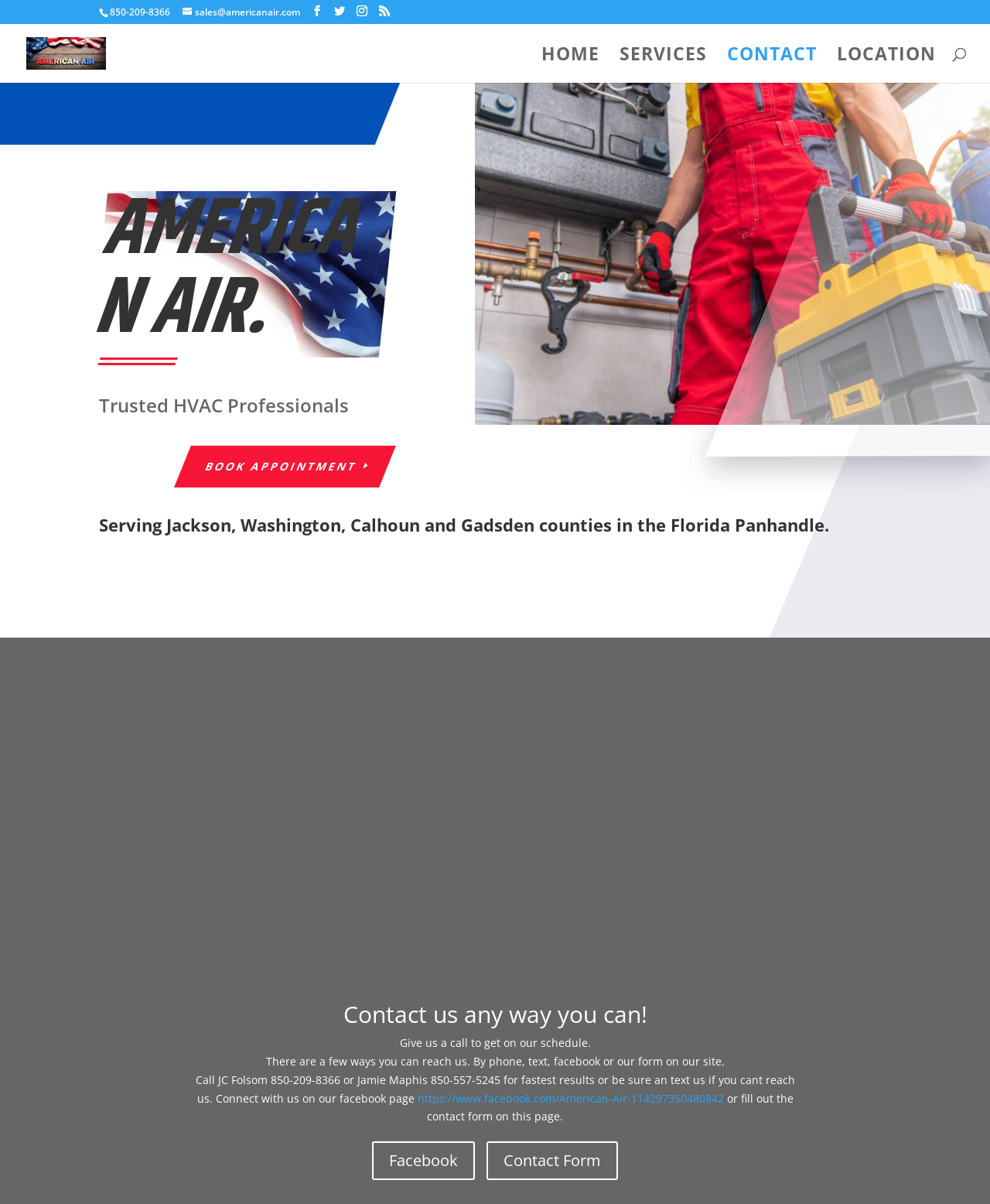Kindly determine the bounding box coordinates for the area that needs to be clicked to execute this instruction: "Send an email to sales".

[0.184, 0.004, 0.303, 0.015]